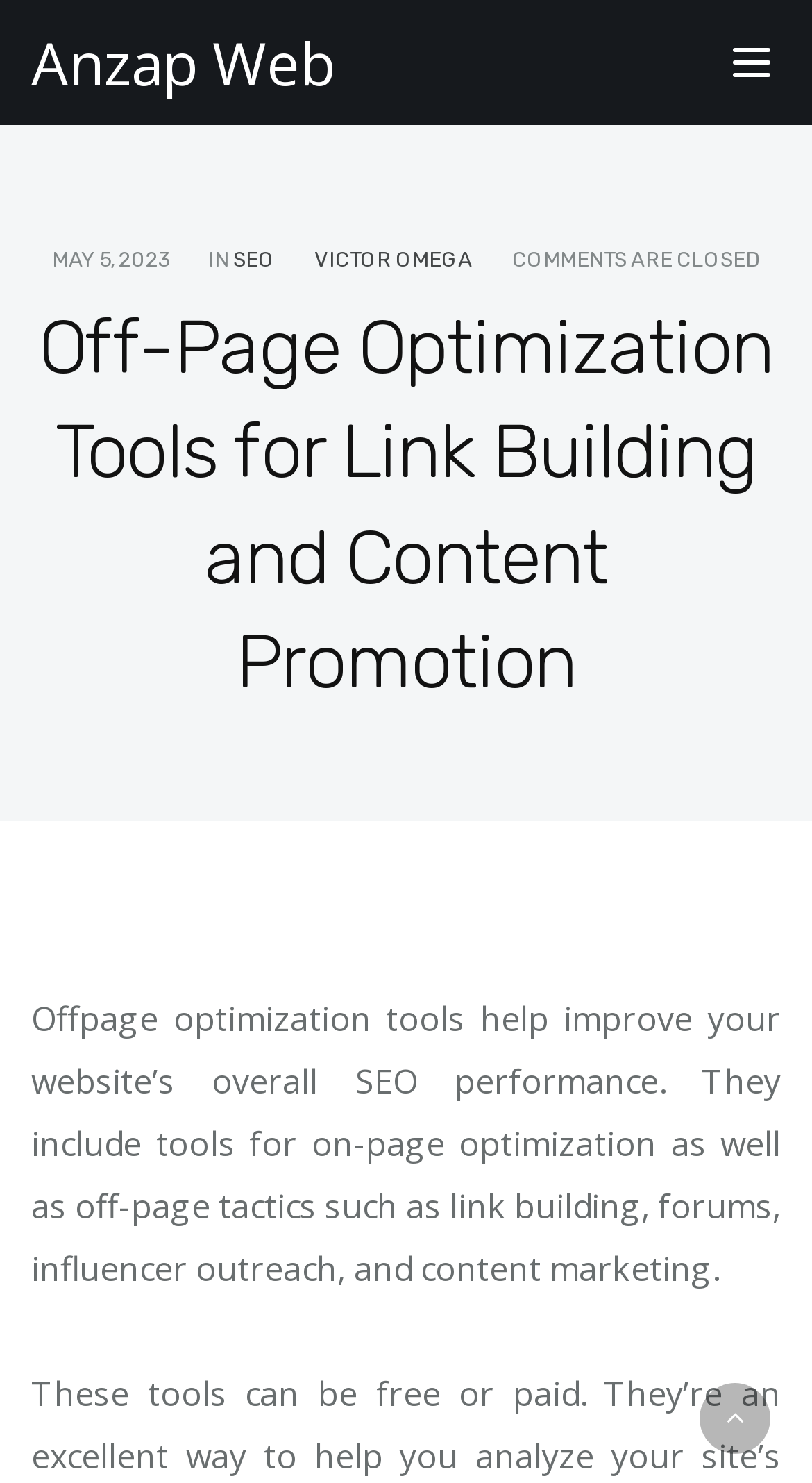Can you find the bounding box coordinates for the UI element given this description: "Toggle navigation"? Provide the coordinates as four float numbers between 0 and 1: [left, top, right, bottom].

[0.877, 0.02, 0.962, 0.065]